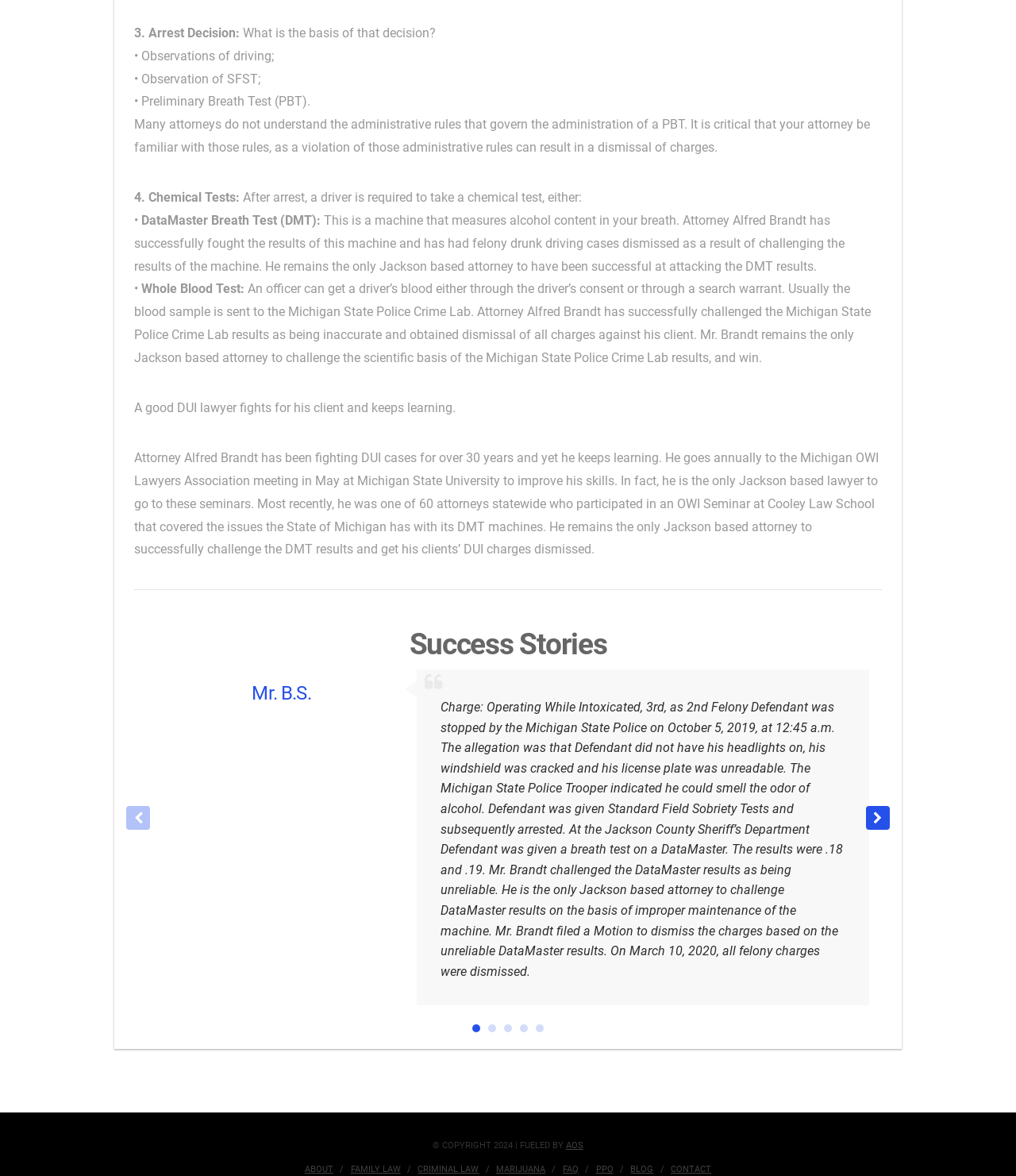Locate the bounding box of the UI element described in the following text: "parent_node: Mr. B.S. aria-label="Next slide"".

[0.852, 0.685, 0.875, 0.705]